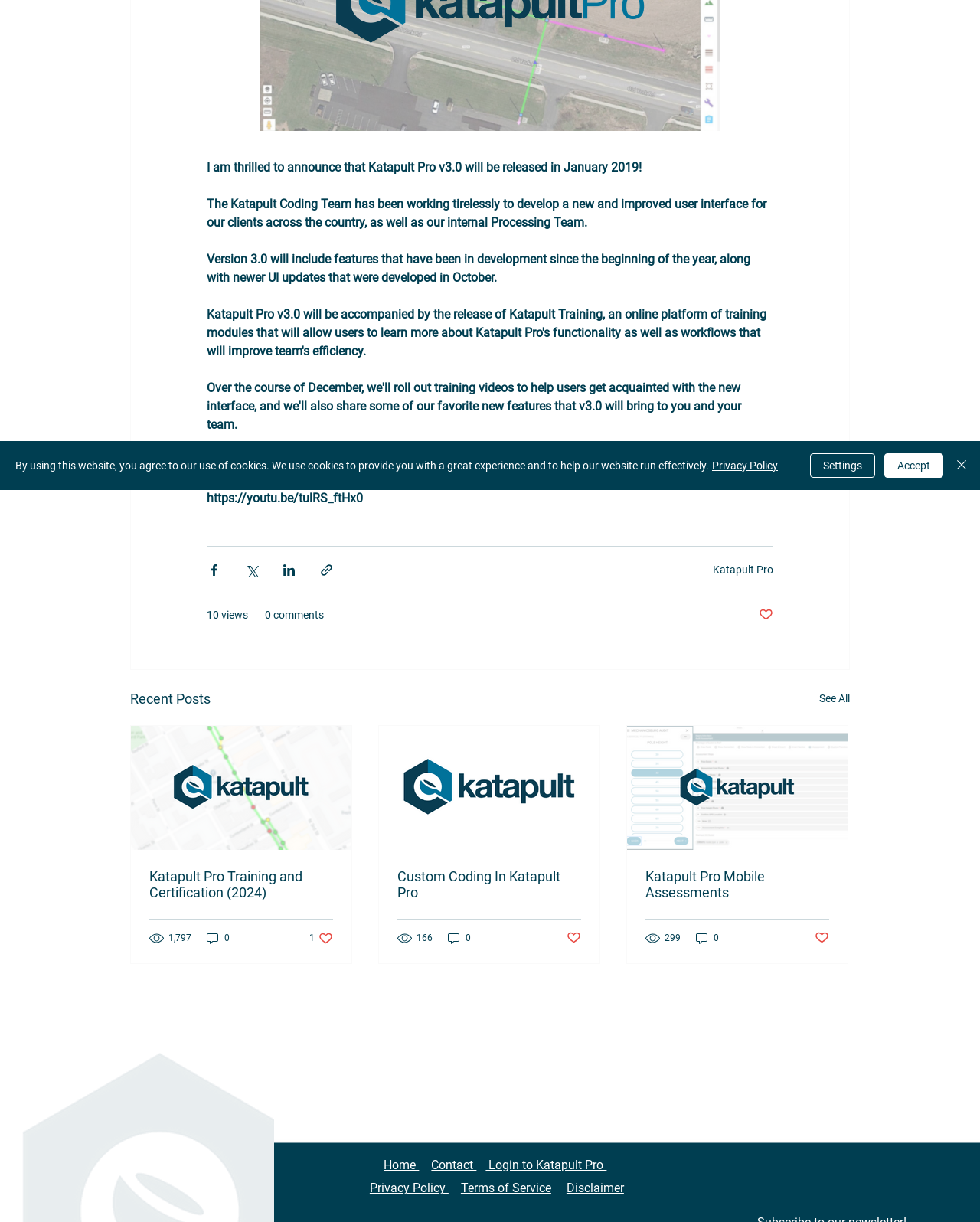Identify the bounding box coordinates for the UI element that matches this description: "Terms of Service".

[0.47, 0.966, 0.562, 0.978]